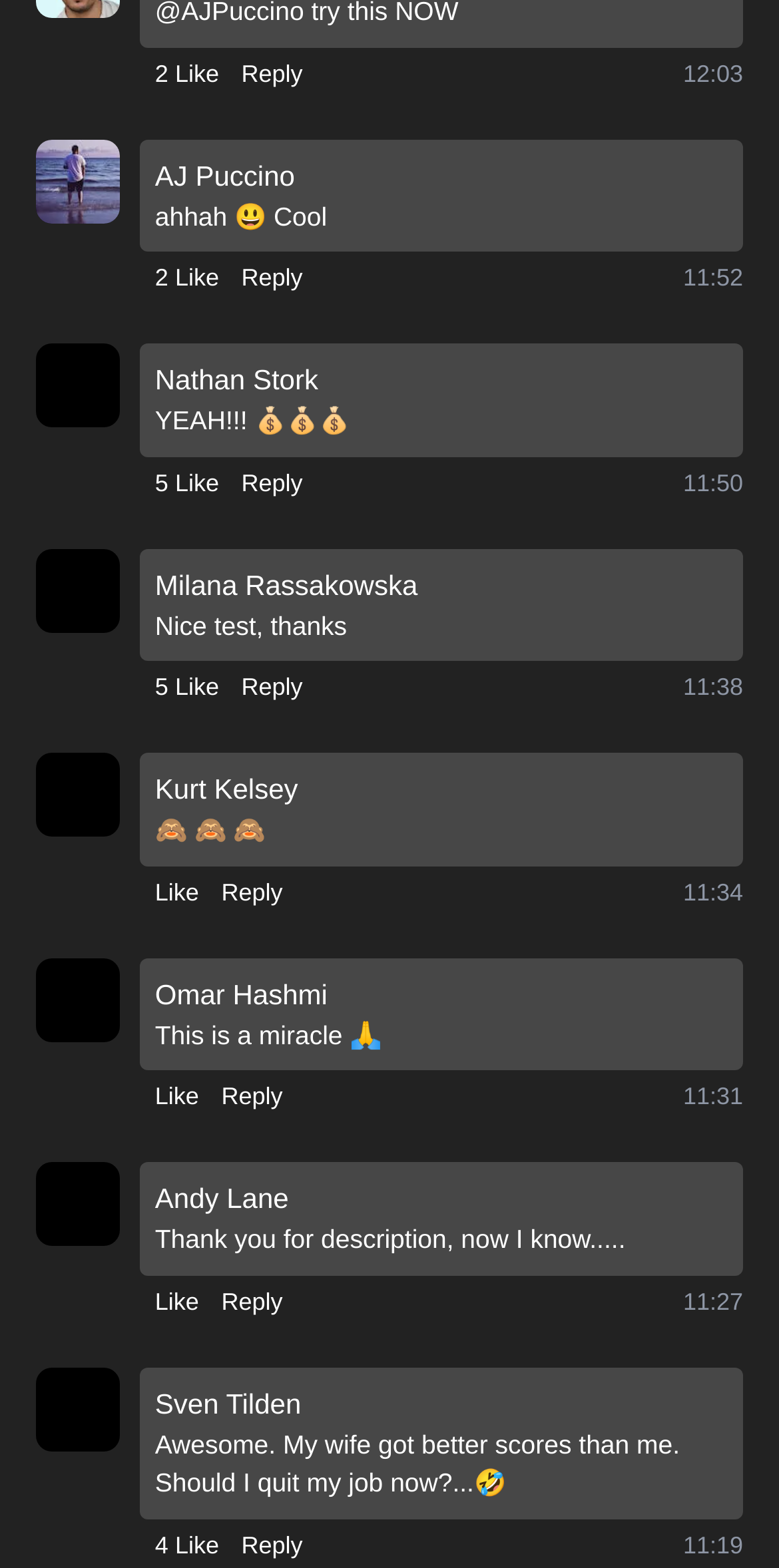Reply to the question with a brief word or phrase: What is the time of the first comment?

12:03